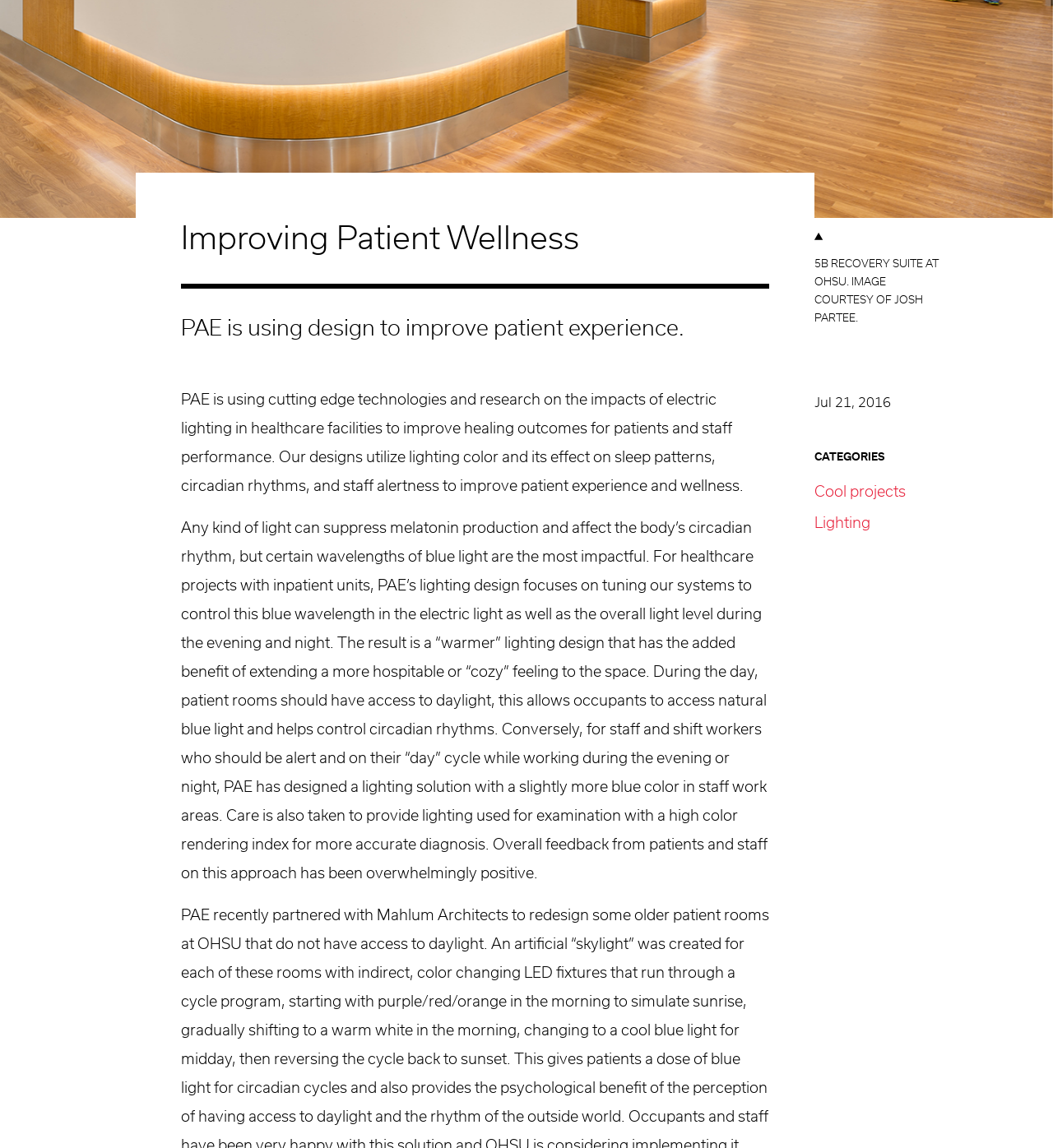Given the description: "Spokane", determine the bounding box coordinates of the UI element. The coordinates should be formatted as four float numbers between 0 and 1, [left, top, right, bottom].

[0.191, 0.095, 0.938, 0.117]